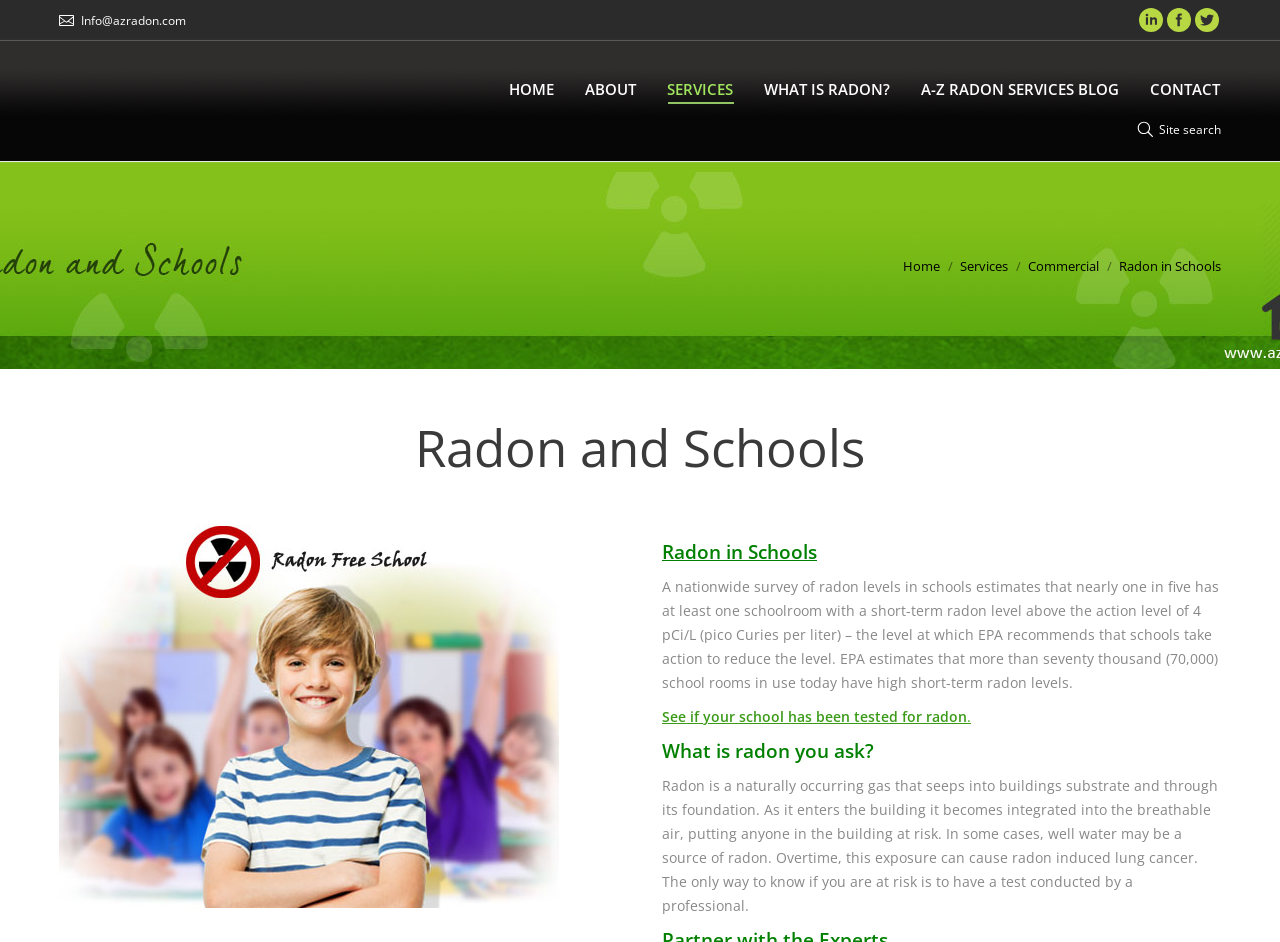Find the bounding box coordinates of the element to click in order to complete this instruction: "Go to the home page". The bounding box coordinates must be four float numbers between 0 and 1, denoted as [left, top, right, bottom].

[0.397, 0.078, 0.434, 0.111]